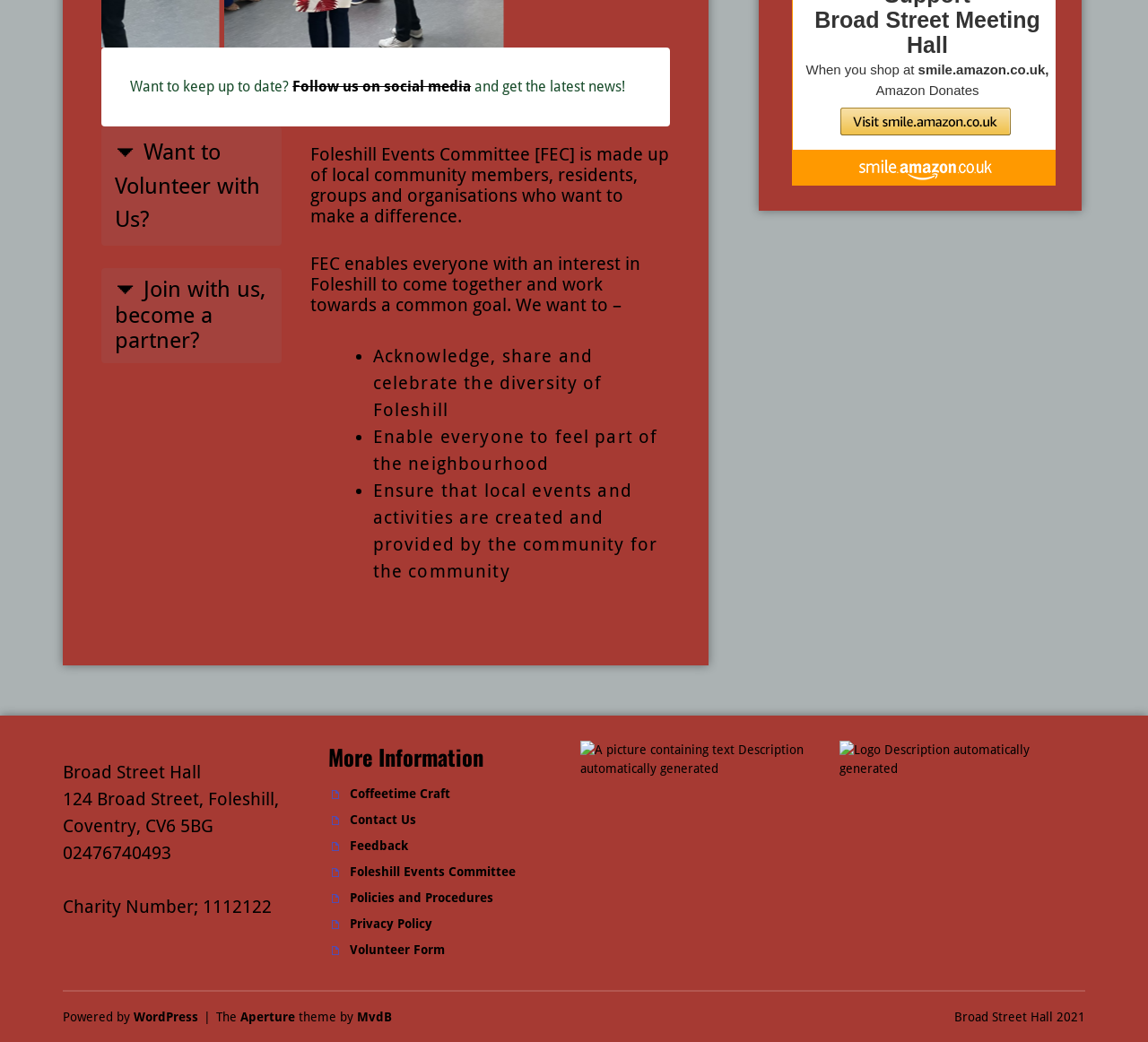Identify and provide the bounding box coordinates of the UI element described: "Feedback". The coordinates should be formatted as [left, top, right, bottom], with each number being a float between 0 and 1.

[0.304, 0.805, 0.355, 0.819]